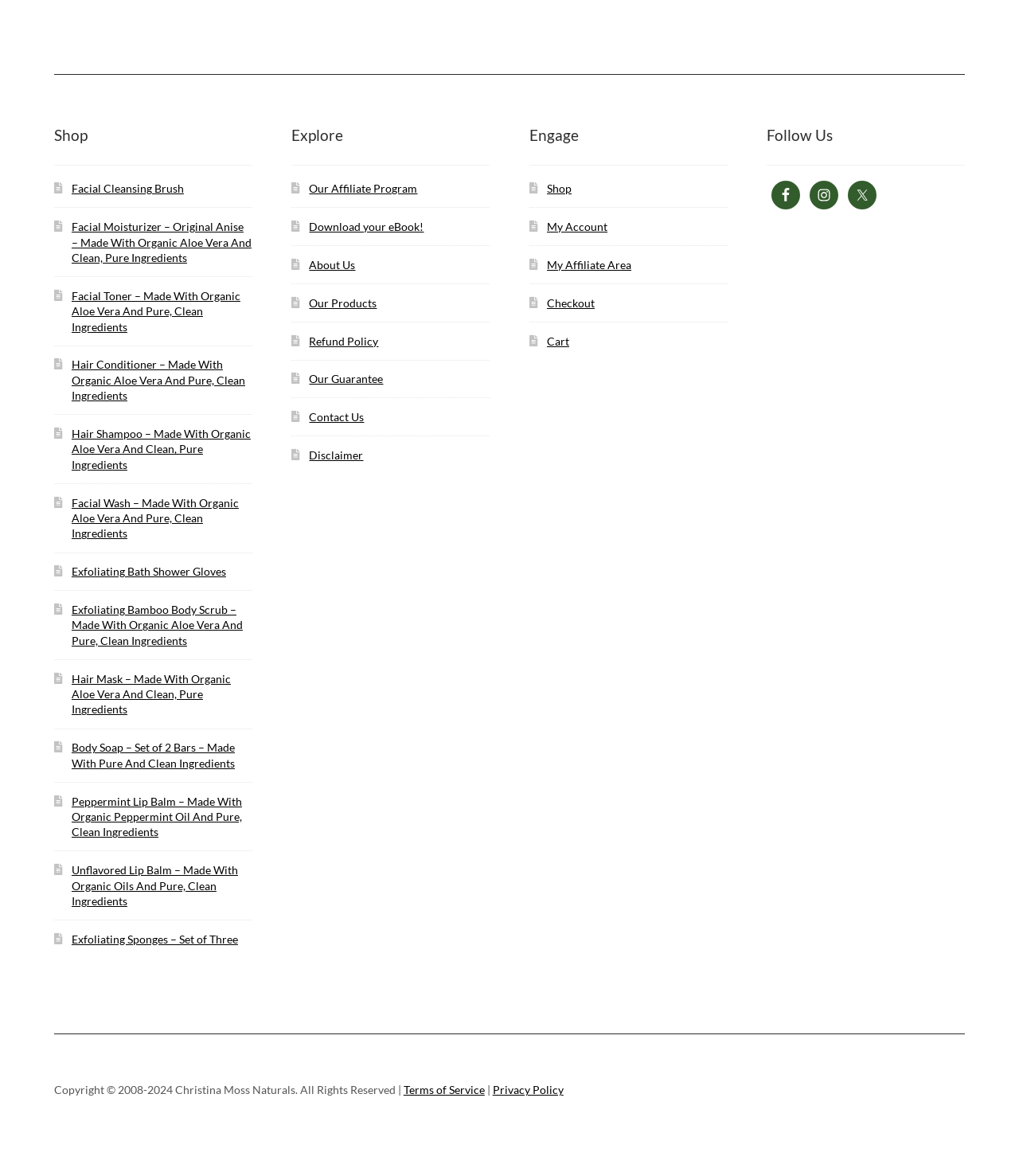Can you look at the image and give a comprehensive answer to the question:
What is the copyright year range of Christina Moss Naturals?

I found the copyright information at the bottom of the webpage, which states 'Copyright © 2008-2024 Christina Moss Naturals. All Rights Reserved'. The year range is from 2008 to 2024.